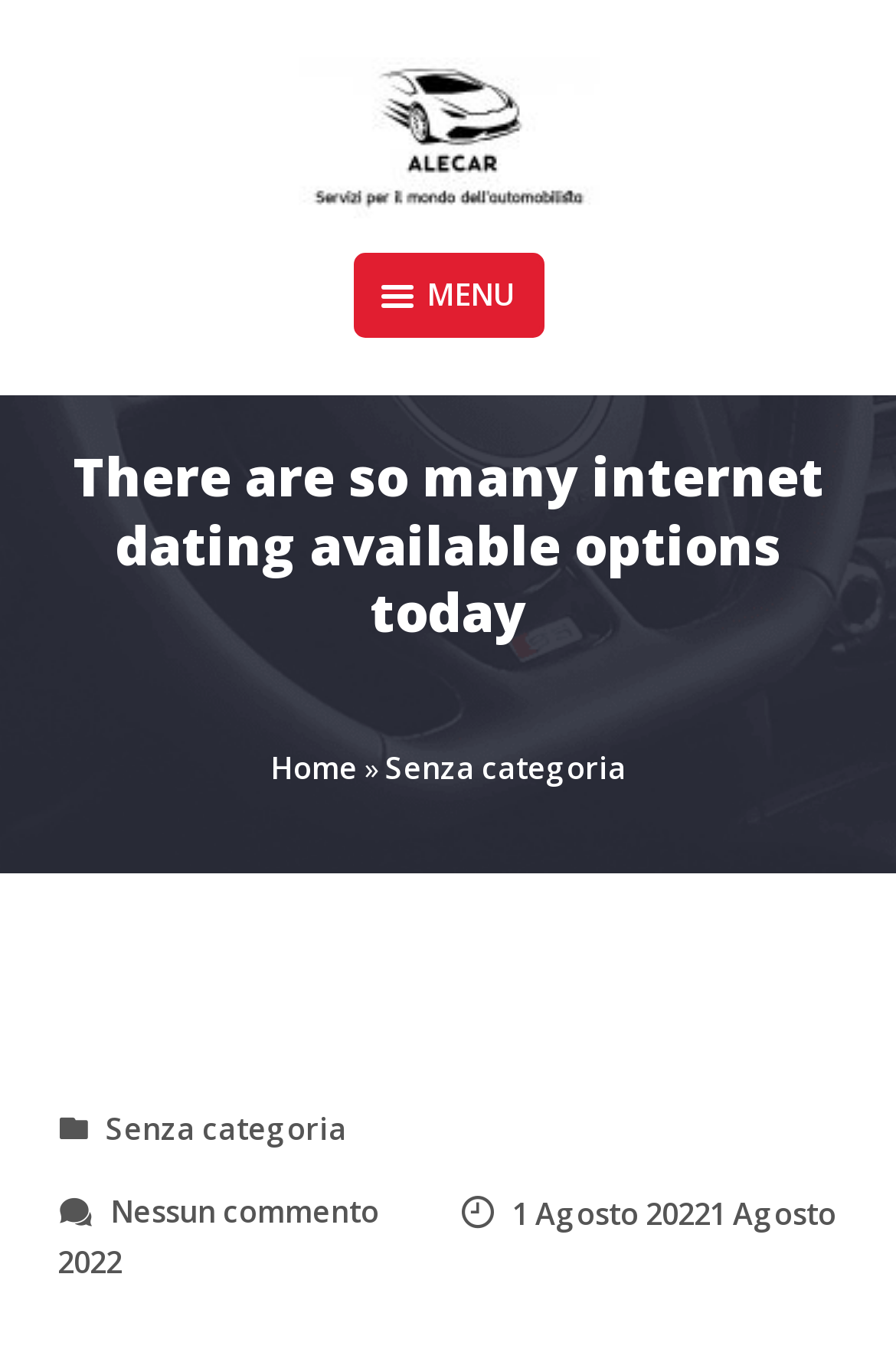Identify the bounding box of the HTML element described here: "Senza categoria". Provide the coordinates as four float numbers between 0 and 1: [left, top, right, bottom].

[0.429, 0.55, 0.699, 0.581]